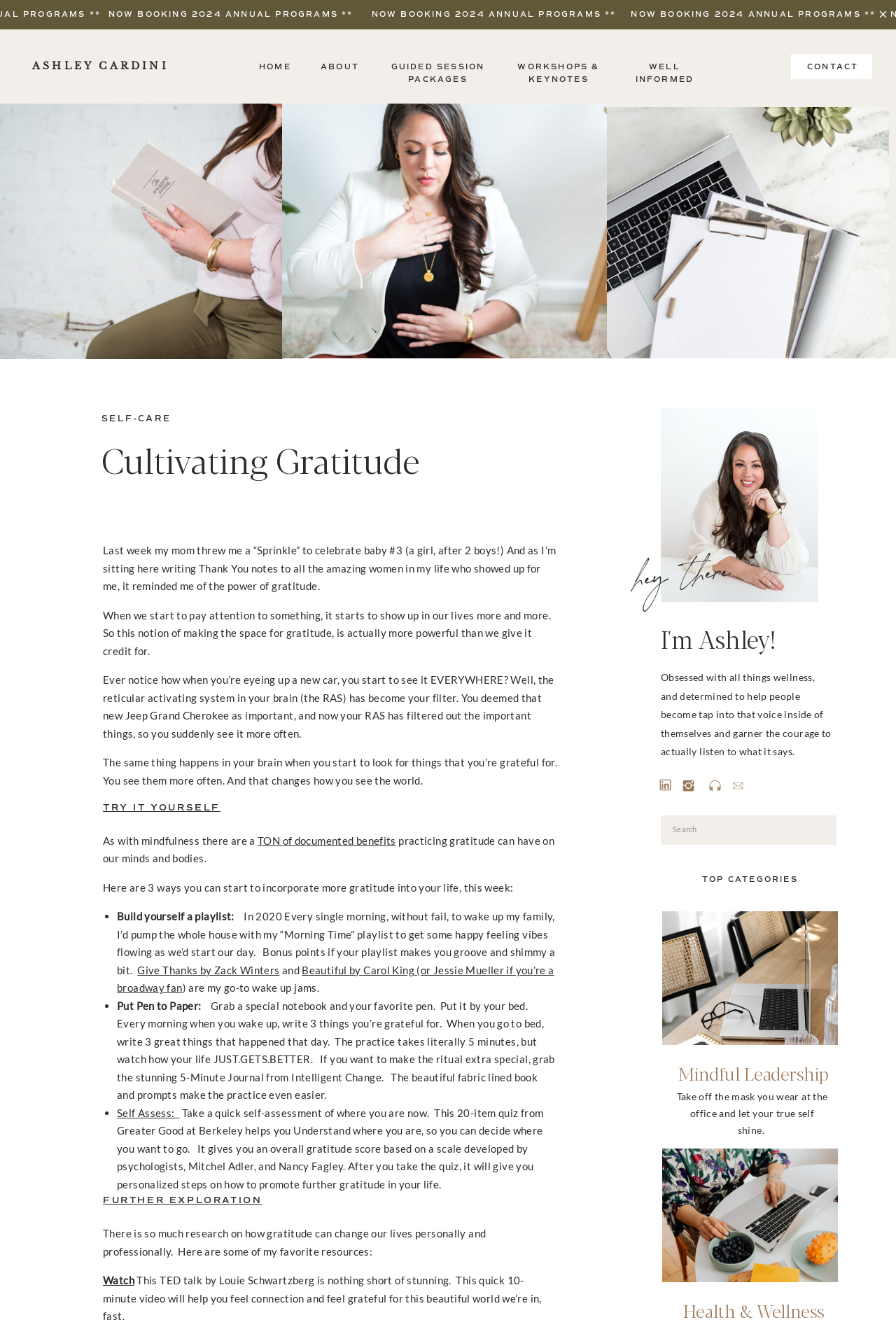What is the name of the TED talk mentioned in the article?
Please answer the question with a single word or phrase, referencing the image.

Louie Schwartzberg's TED talk